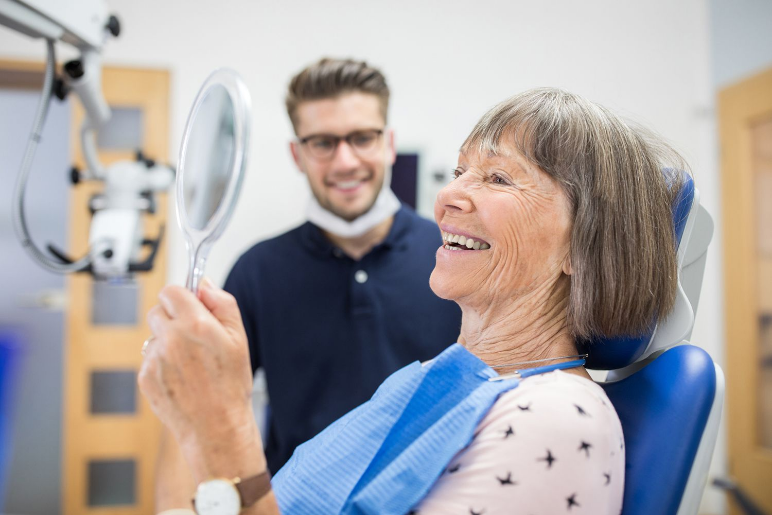Answer the question below in one word or phrase:
What is the dental assistant wearing?

Dark polo shirt